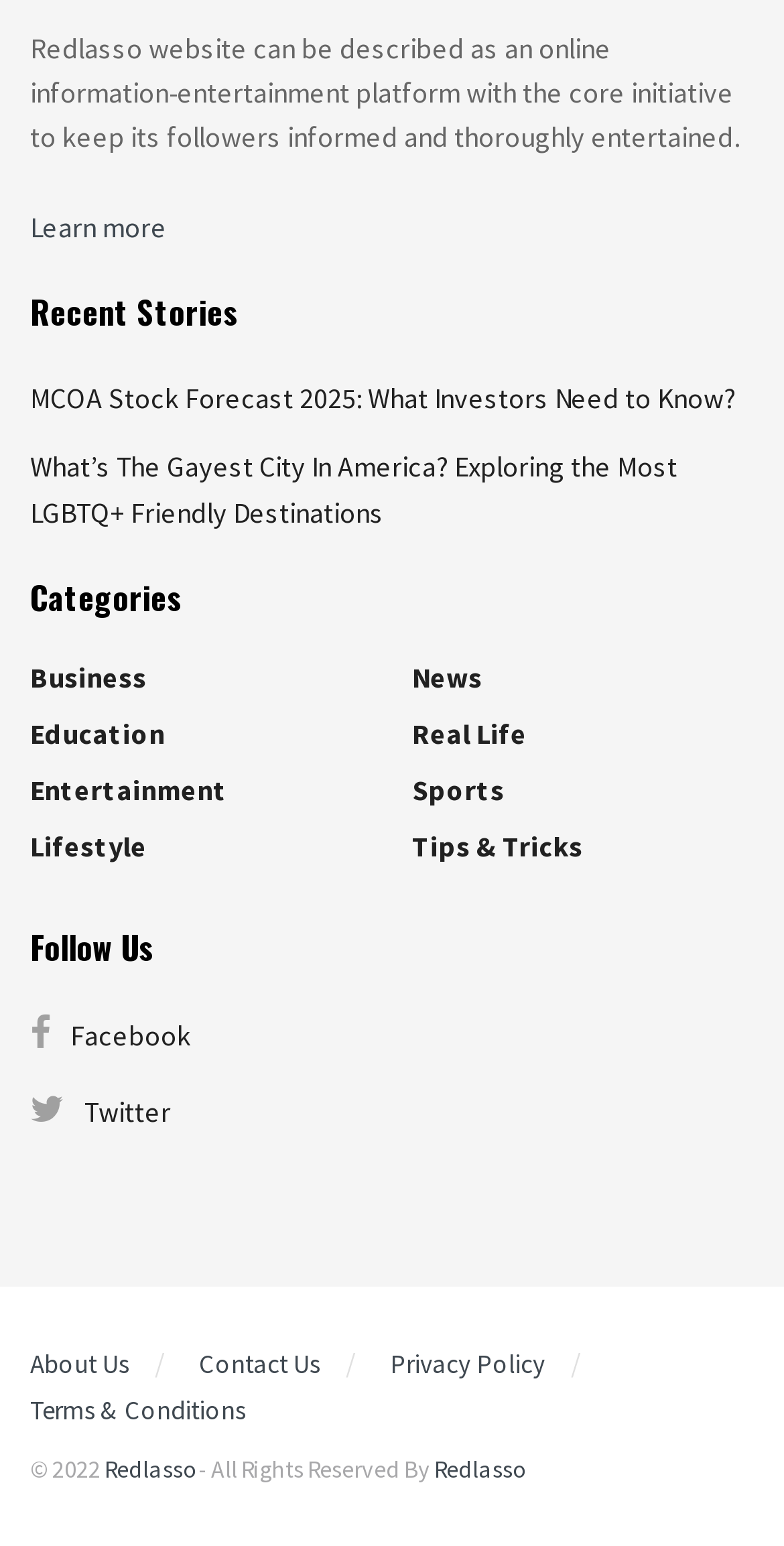Locate the bounding box coordinates of the clickable area needed to fulfill the instruction: "Explore the Entertainment category".

[0.038, 0.5, 0.29, 0.523]